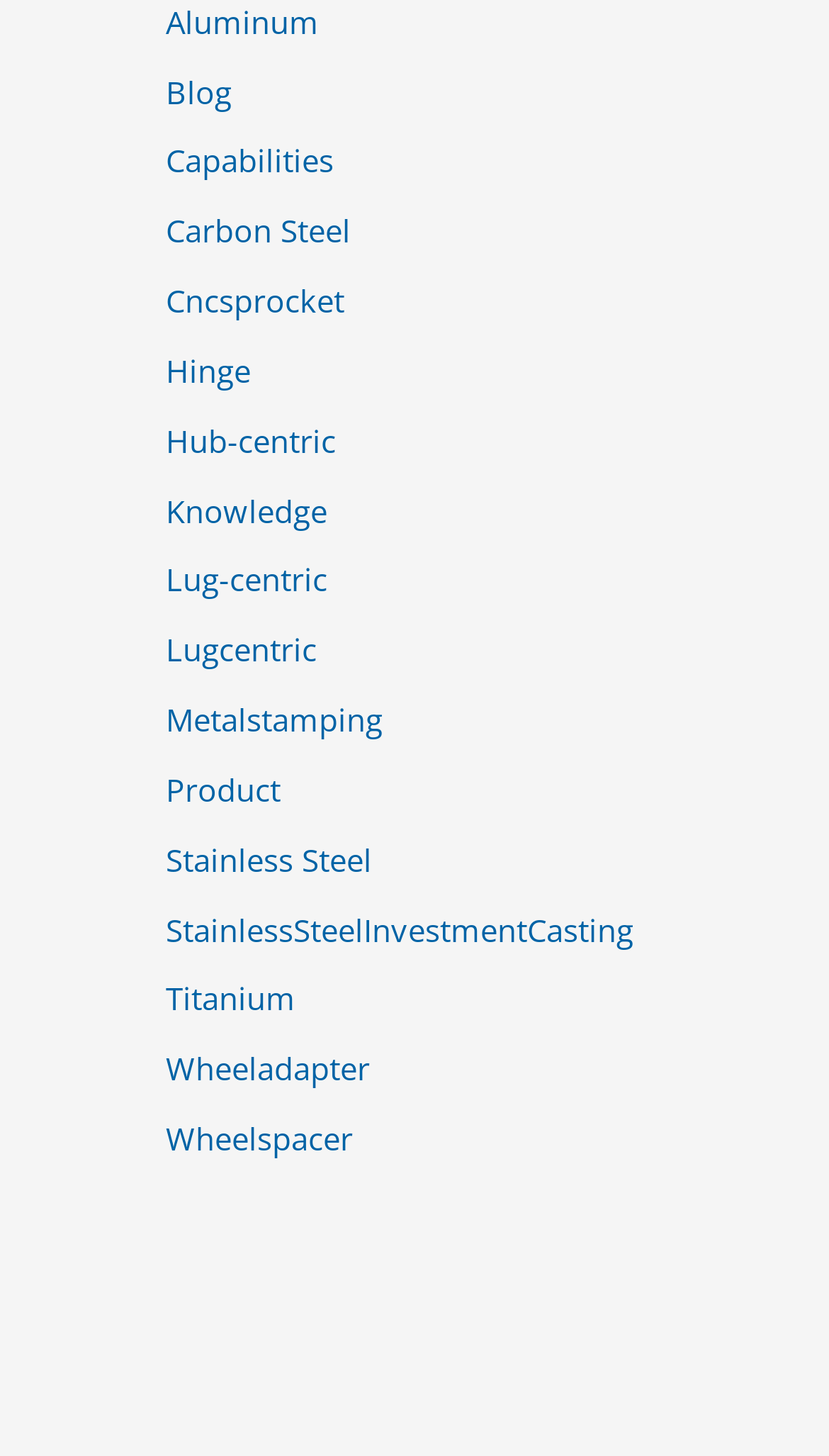Give a one-word or short phrase answer to this question: 
What is the last link in the top navigation menu?

Wheelspacer